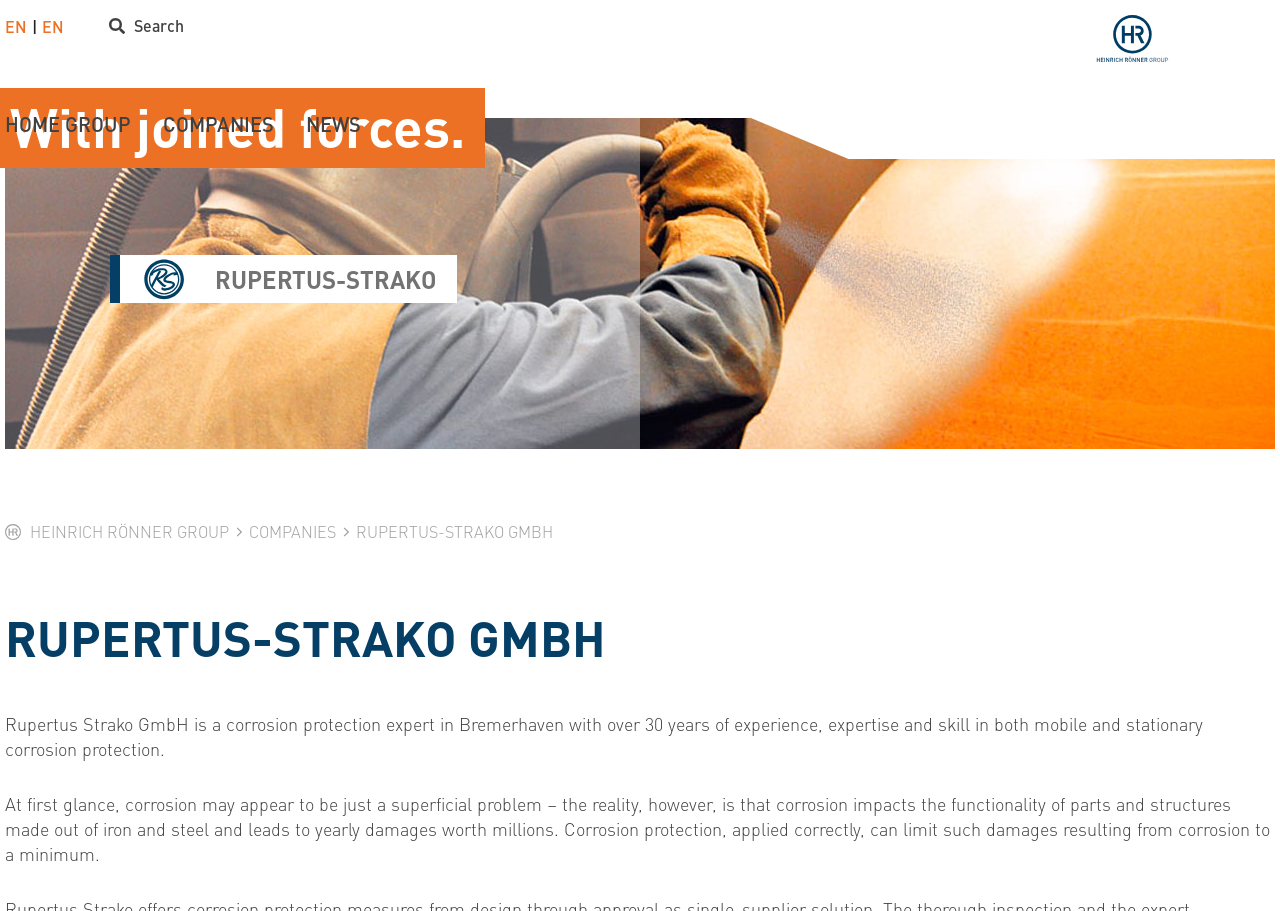Describe all the key features and sections of the webpage thoroughly.

The webpage is about Rupertus-Strako GmbH, a company specializing in corrosion protection. At the top of the page, there is a complementary section that spans the entire width. Below this section, there is a logo "RUPERTUS-STRAKO" positioned on the left side. 

On the top-right corner, there are several links, including "HEINRICH RÖNNER GROUP", "COMPANIES", and "RUPERTUS-STRAKO GMBH". 

Below these links, there is a heading "RUPERTUS-STRAKO GMBH" that spans almost the entire width of the page. Underneath this heading, there is a paragraph of text that describes the company's expertise and experience in corrosion protection.

On the right side of the page, there is a link with no text, and below it, there is a static text "With joined forces." 

At the top-left corner, there are two links "EN" and another link "HOME GROUP" positioned below it. Next to these links, there are two more links "COMPANIES" and "NEWS". 

There is also a search function on the top-right side, indicated by the text "Search".